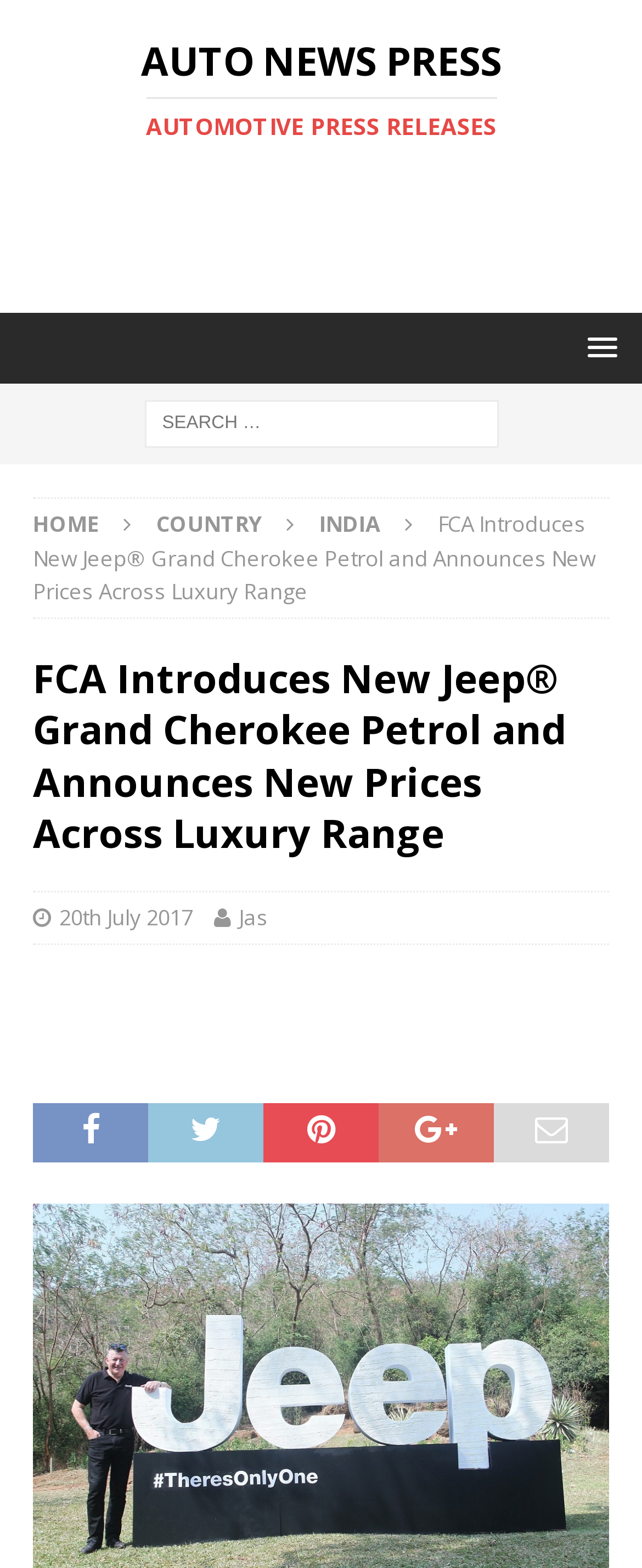Refer to the screenshot and answer the following question in detail:
What is the date of the press release?

The date of the press release is mentioned as '20th July 2017' below the title of the article.